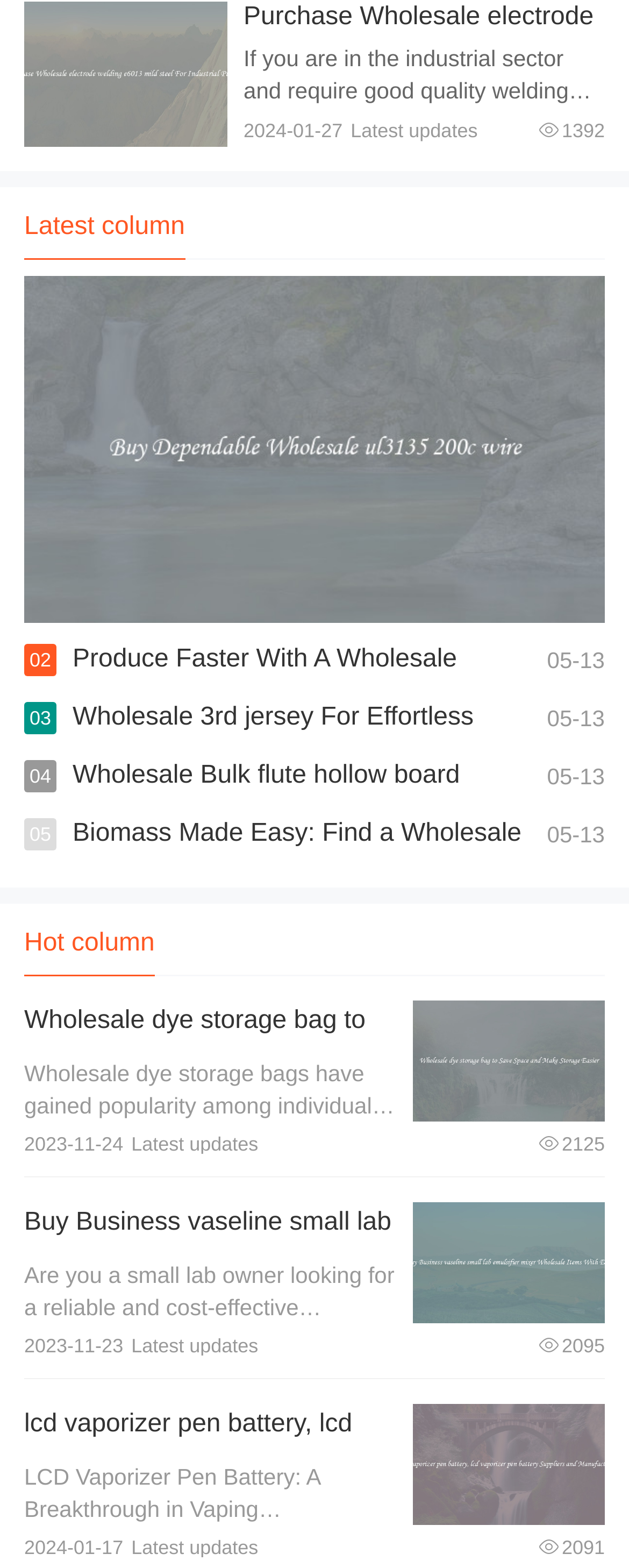Using the provided element description "Terms of Service", determine the bounding box coordinates of the UI element.

None